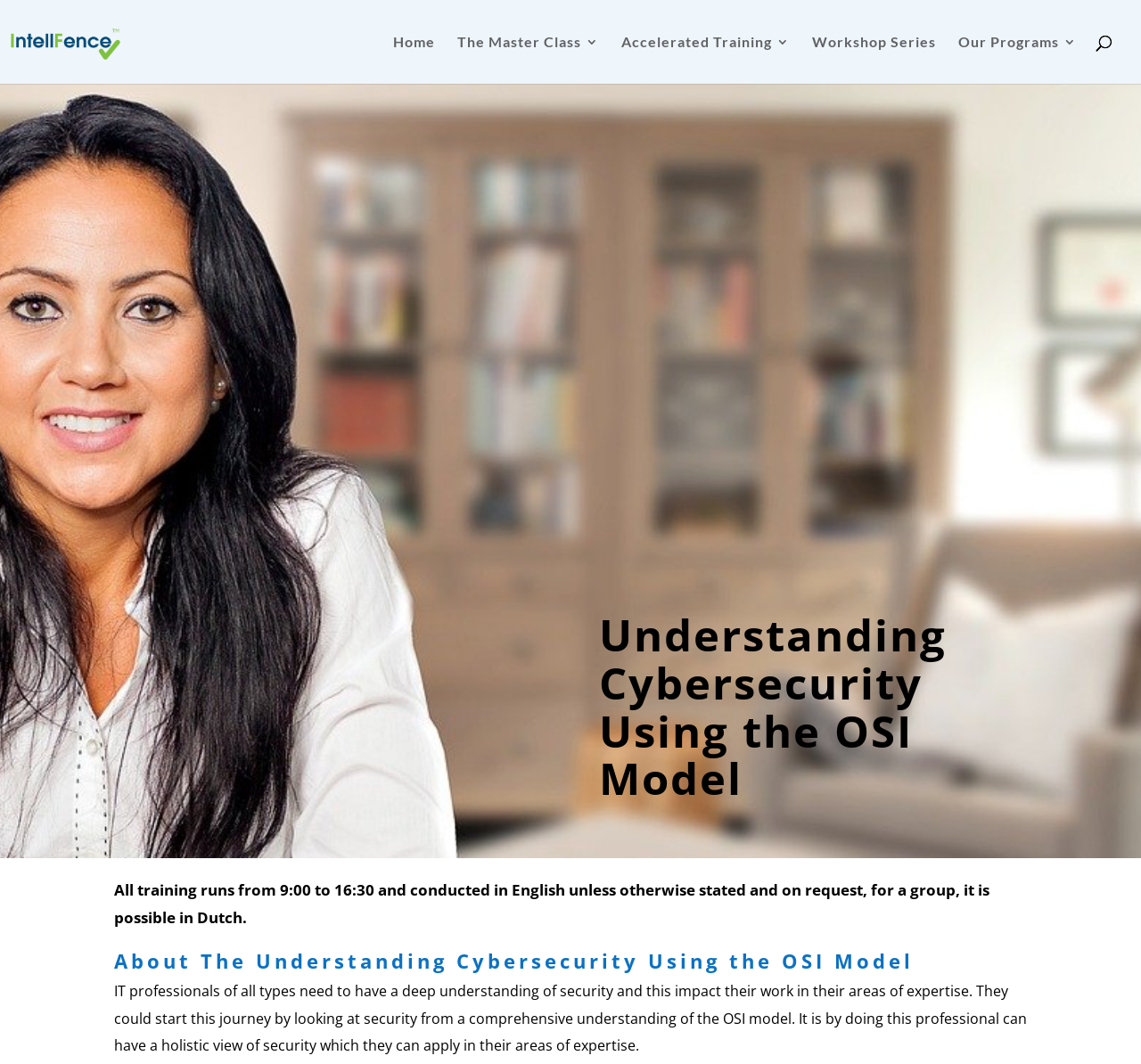Please find and give the text of the main heading on the webpage.

Understanding Cybersecurity Using the OSI Model